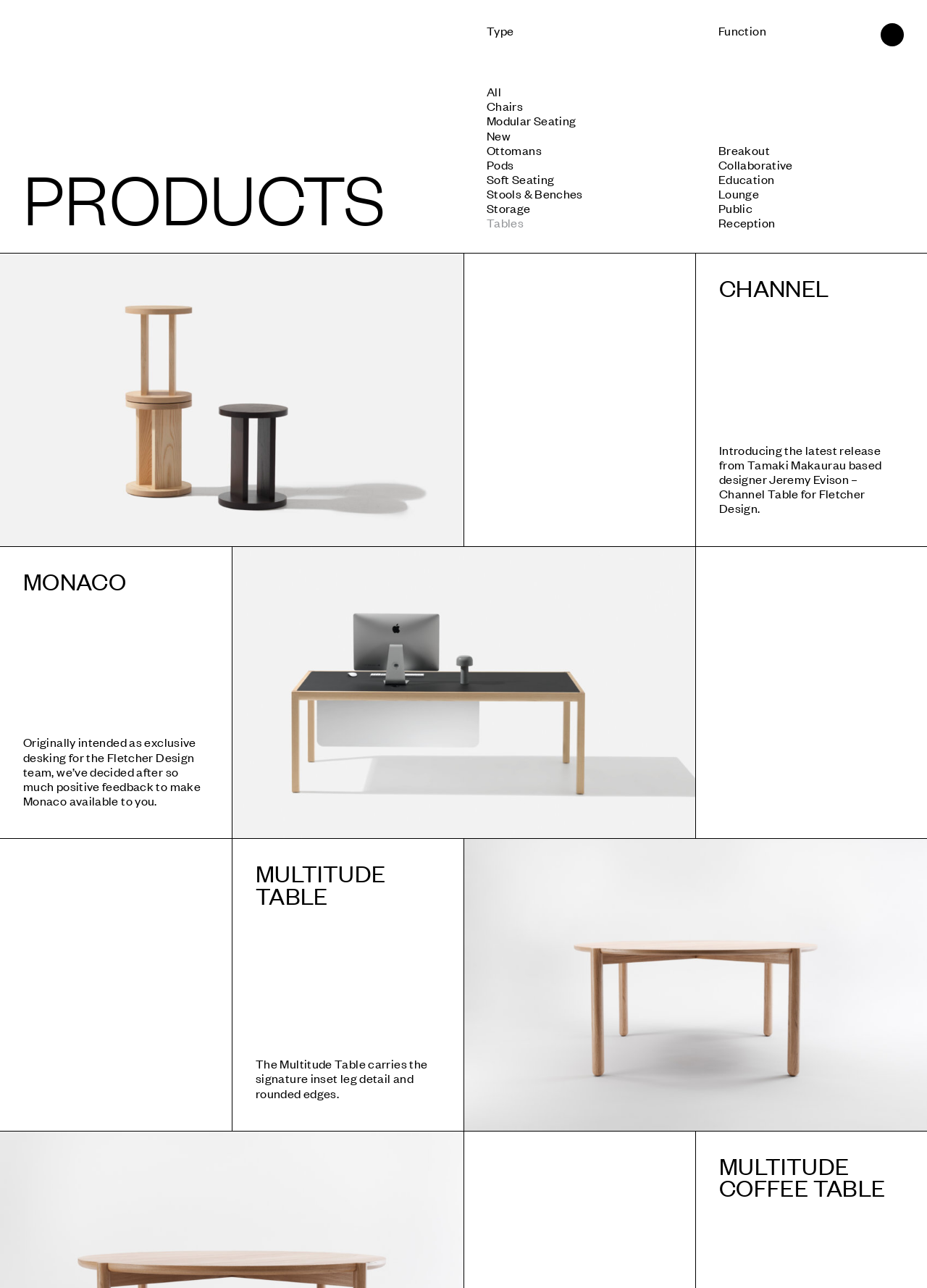Identify the bounding box coordinates for the element you need to click to achieve the following task: "View the CHANNEL product". The coordinates must be four float values ranging from 0 to 1, formatted as [left, top, right, bottom].

[0.0, 0.197, 1.0, 0.424]